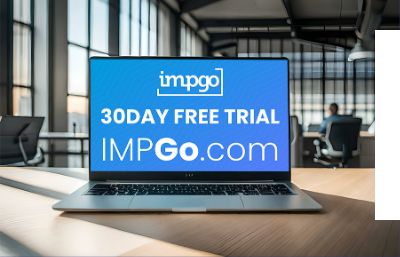Generate a complete and detailed caption for the image.

The image features a sleek, modern laptop displaying a bright blue screen with the IMPGO logo prominently at the top. Below the logo, the text "30 DAY FREE TRIAL" is highlighted in bold white letters, drawing attention to the promotional offer for potential users. The website address, "IMPGO.com," is also displayed prominently, encouraging viewers to explore further. 

In the background, a spacious and well-lit office environment is visible, featuring large windows that allow natural light to fill the space, enhancing the contemporary feel of the scene. A blurred figure in a chair can be seen in the background, suggesting a collaborative or focused work atmosphere. The image effectively conveys the message of innovation and accessibility in integrated marketing solutions, inviting entrepreneurs and marketers to take advantage of the trial offer for IMPGO's services.